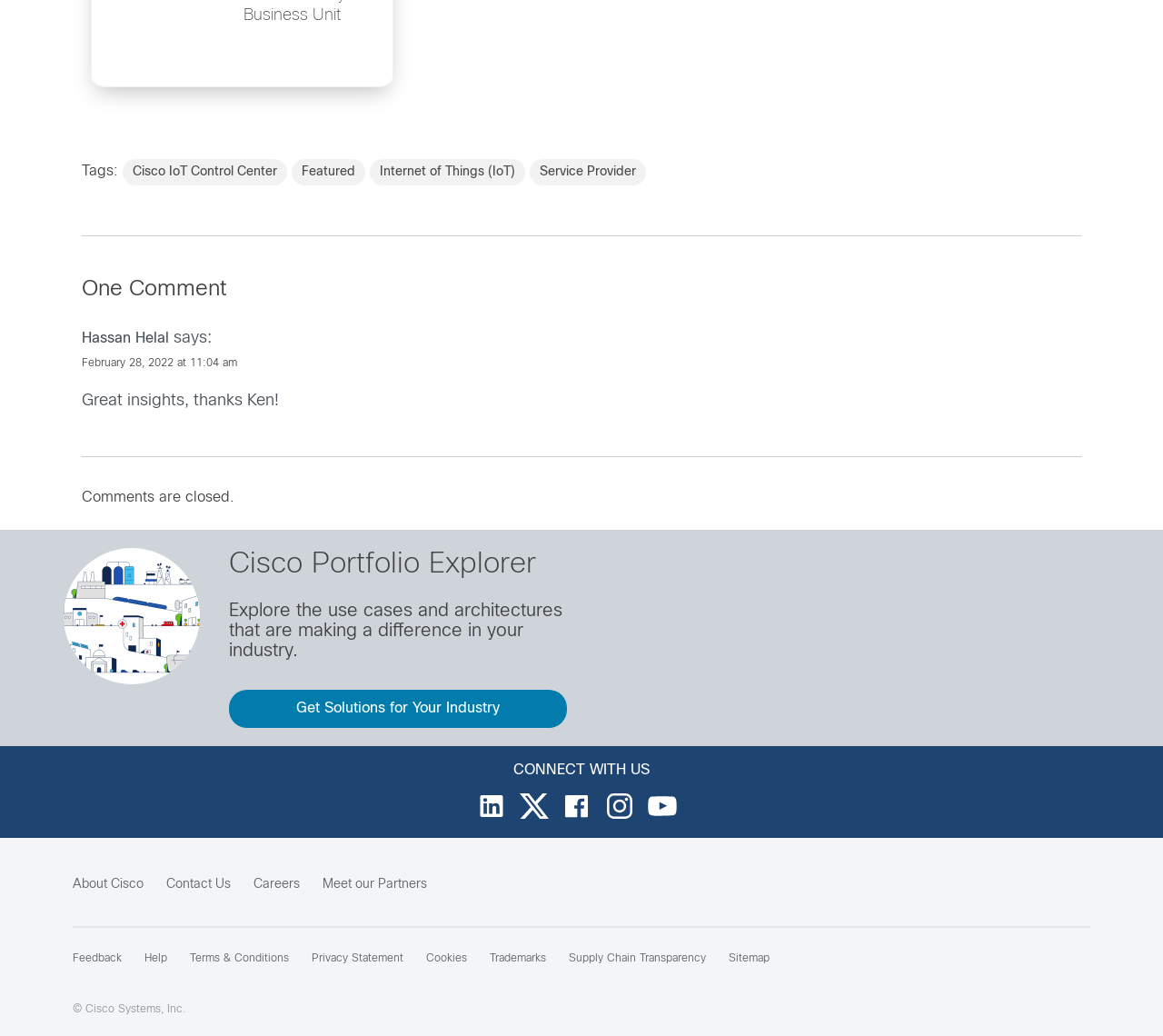Please specify the bounding box coordinates of the clickable region to carry out the following instruction: "Connect with us on Facebook". The coordinates should be four float numbers between 0 and 1, in the format [left, top, right, bottom].

[0.747, 0.844, 0.762, 0.862]